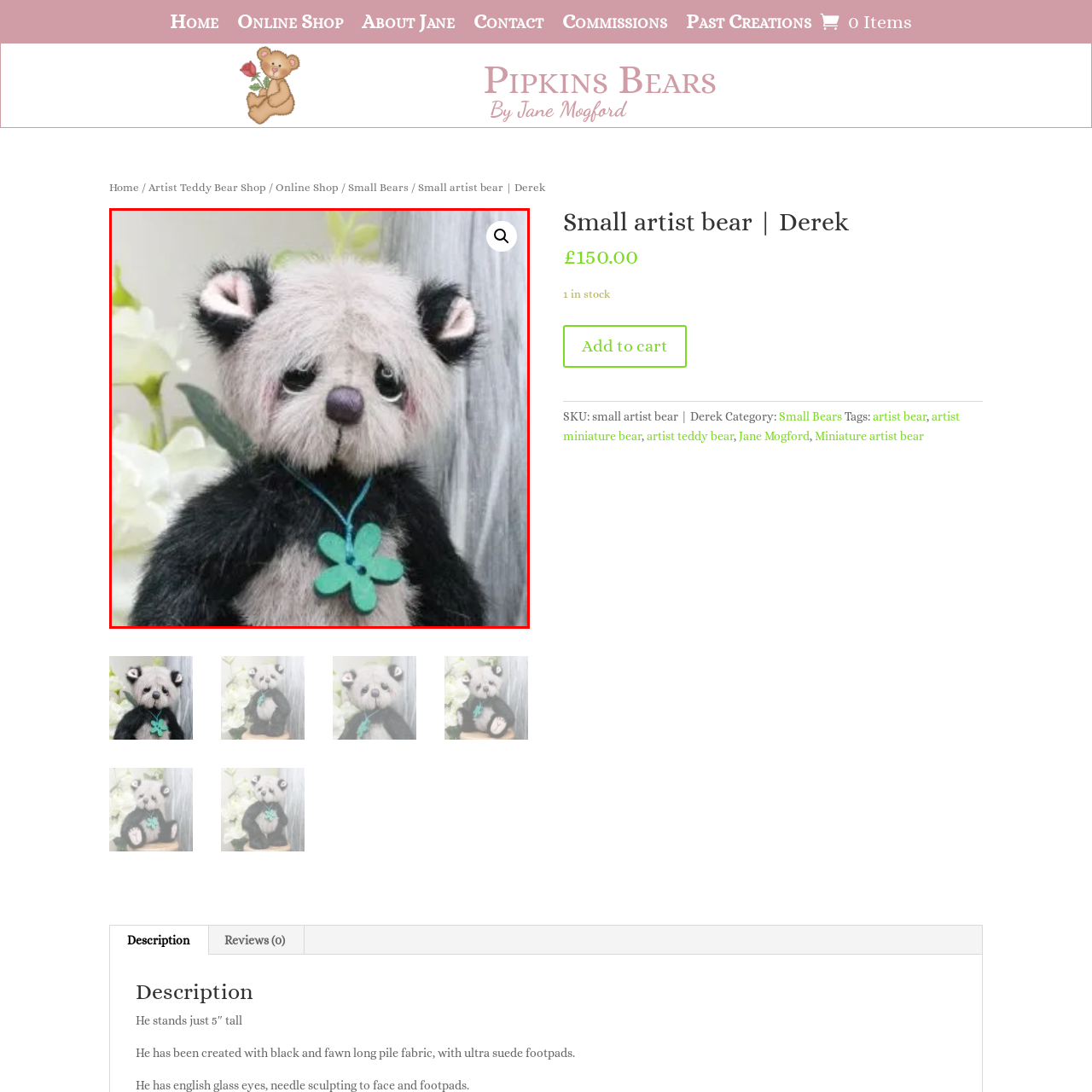Generate a detailed caption for the image within the red outlined area.

This charming image features a handcrafted teddy bear named Derek, part of the Pipkins Bears collection by Jane Mogford. The bear is designed with a unique blend of black and fawn long pile fabric, giving it a soft, realistic appearance. Standing at just 5 inches tall, Derek stands out with his expressive eyes and delicate features, including a tiny nose and subtle needle-sculpted details that enhance his character.

Adorned with a playful green felt flower pendant around his neck, Derek exudes a whimsical charm that is sure to delight collectors and bear enthusiasts alike. The background hints at an elegant setting with soft floral elements, emphasizing the bear's handcrafted quality and artistry. This image showcases not just a toy, but a work of art that captures the heart and imagination.